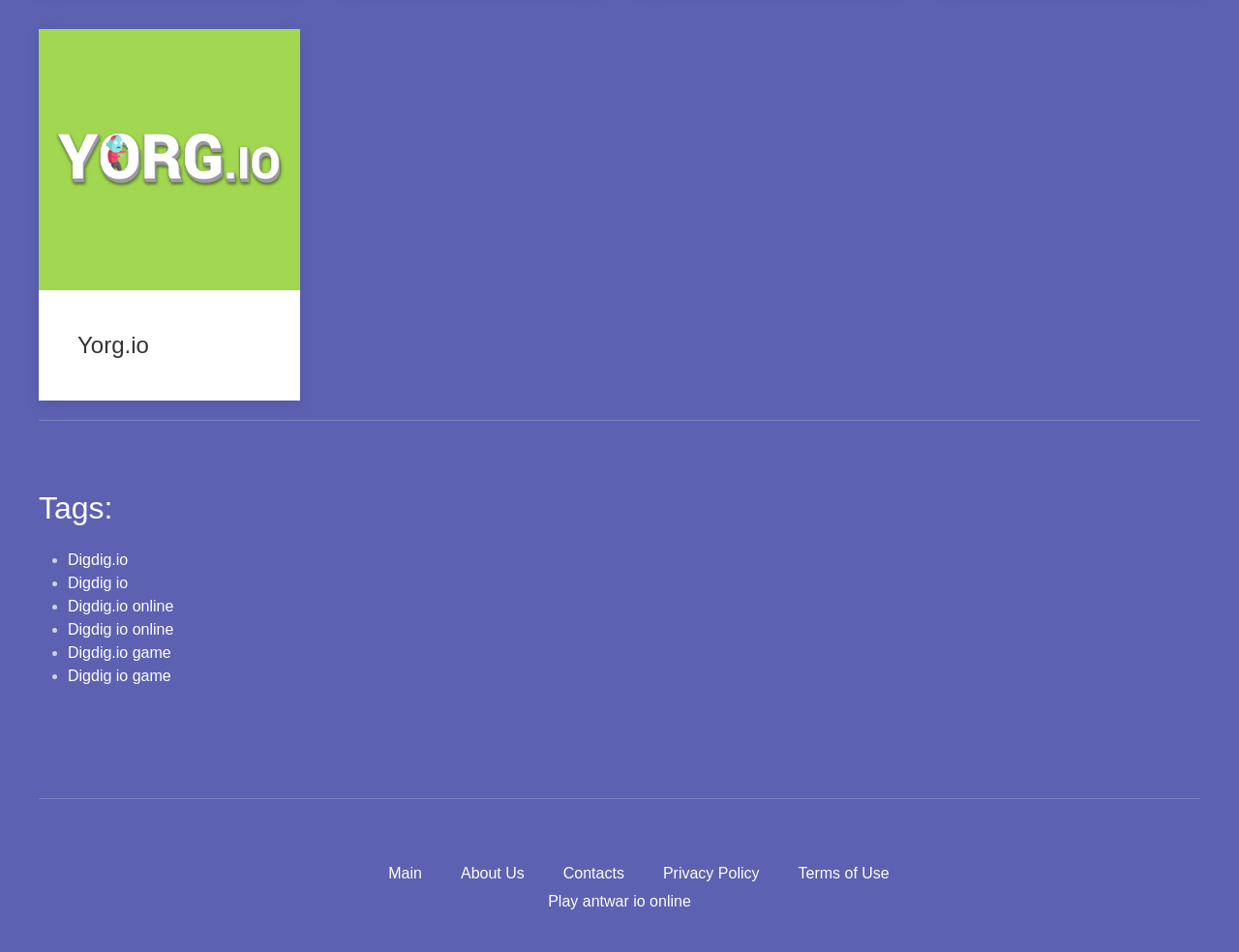What is the call-to-action link at the bottom of the webpage?
Please provide a comprehensive and detailed answer to the question.

The call-to-action link is a prominent link at the bottom of the webpage that encourages users to take a specific action, which is to 'Play antwar io online'.